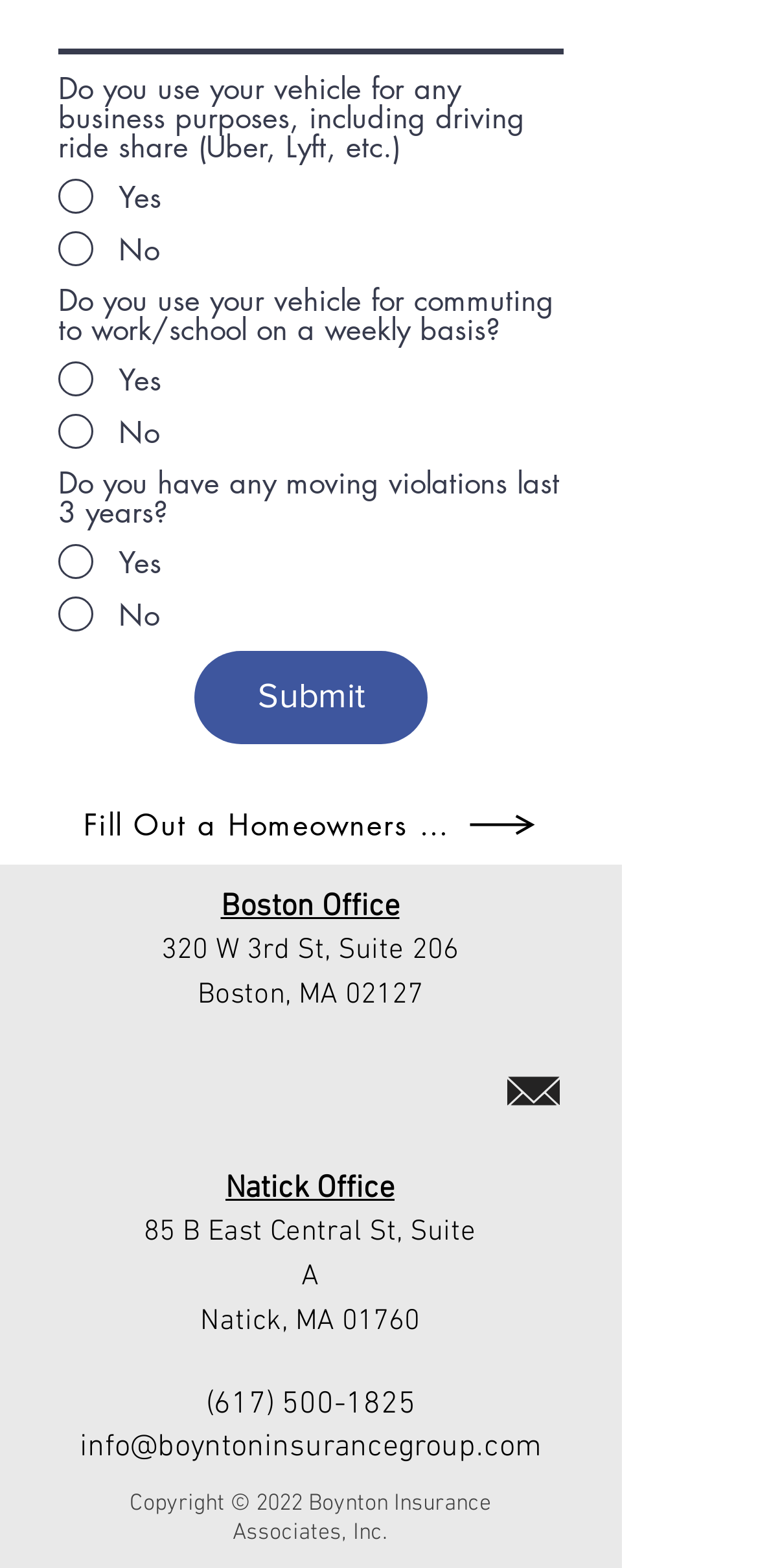Please specify the bounding box coordinates of the area that should be clicked to accomplish the following instruction: "Submit the form". The coordinates should consist of four float numbers between 0 and 1, i.e., [left, top, right, bottom].

[0.256, 0.415, 0.564, 0.475]